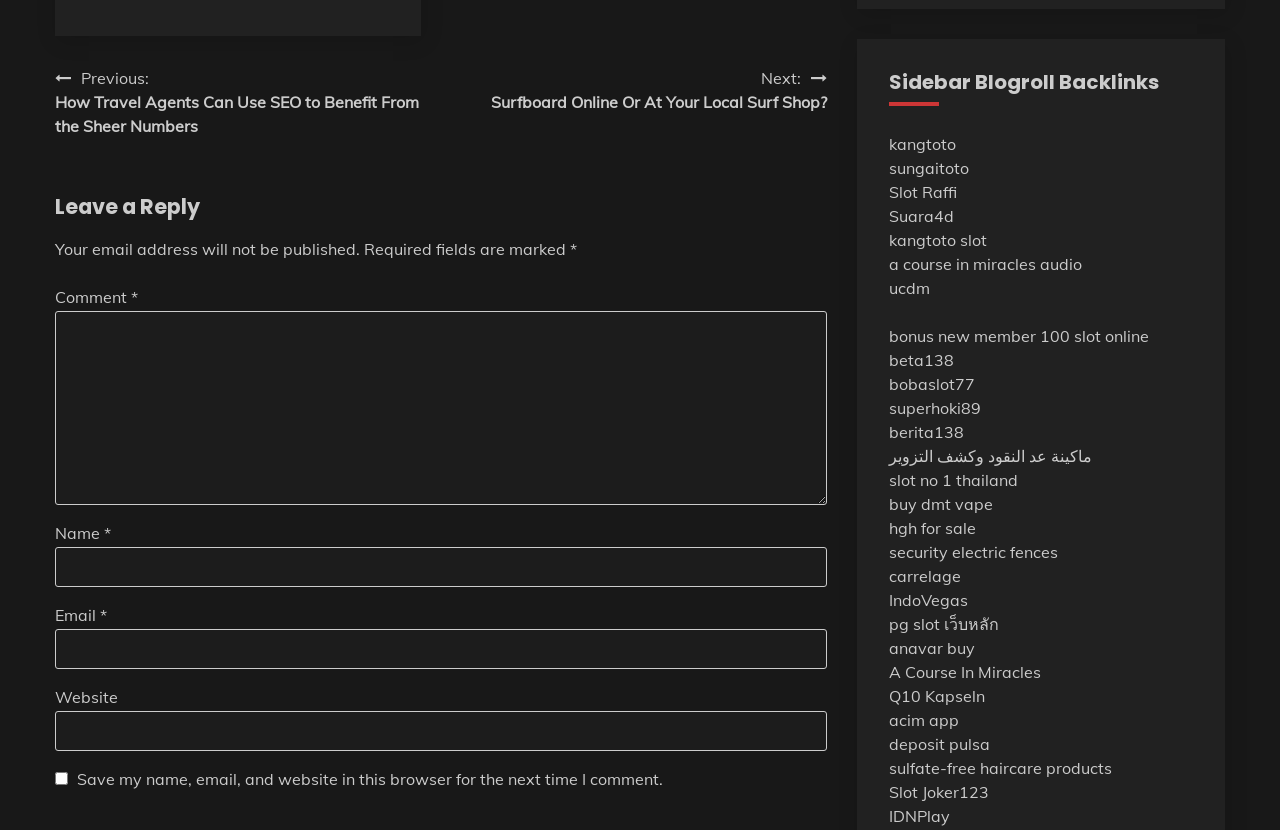Determine the bounding box coordinates of the region to click in order to accomplish the following instruction: "Click on the previous post". Provide the coordinates as four float numbers between 0 and 1, specifically [left, top, right, bottom].

[0.043, 0.079, 0.344, 0.166]